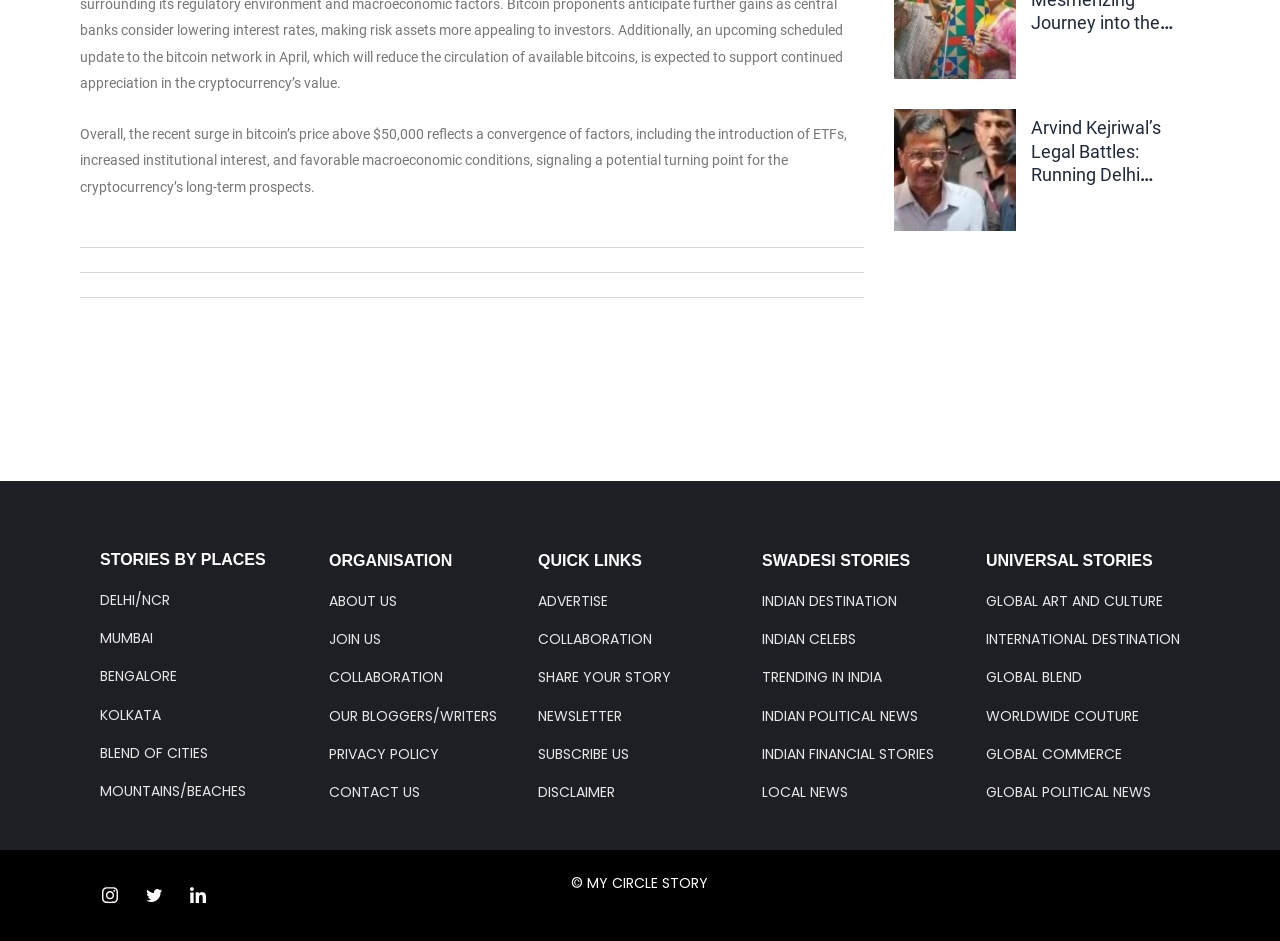What is the last item in the footer section?
Kindly offer a comprehensive and detailed response to the question.

The last item in the footer section is the copyright information '© MY CIRCLE STORY', which is indicated by the StaticText element at the bottom of the webpage.